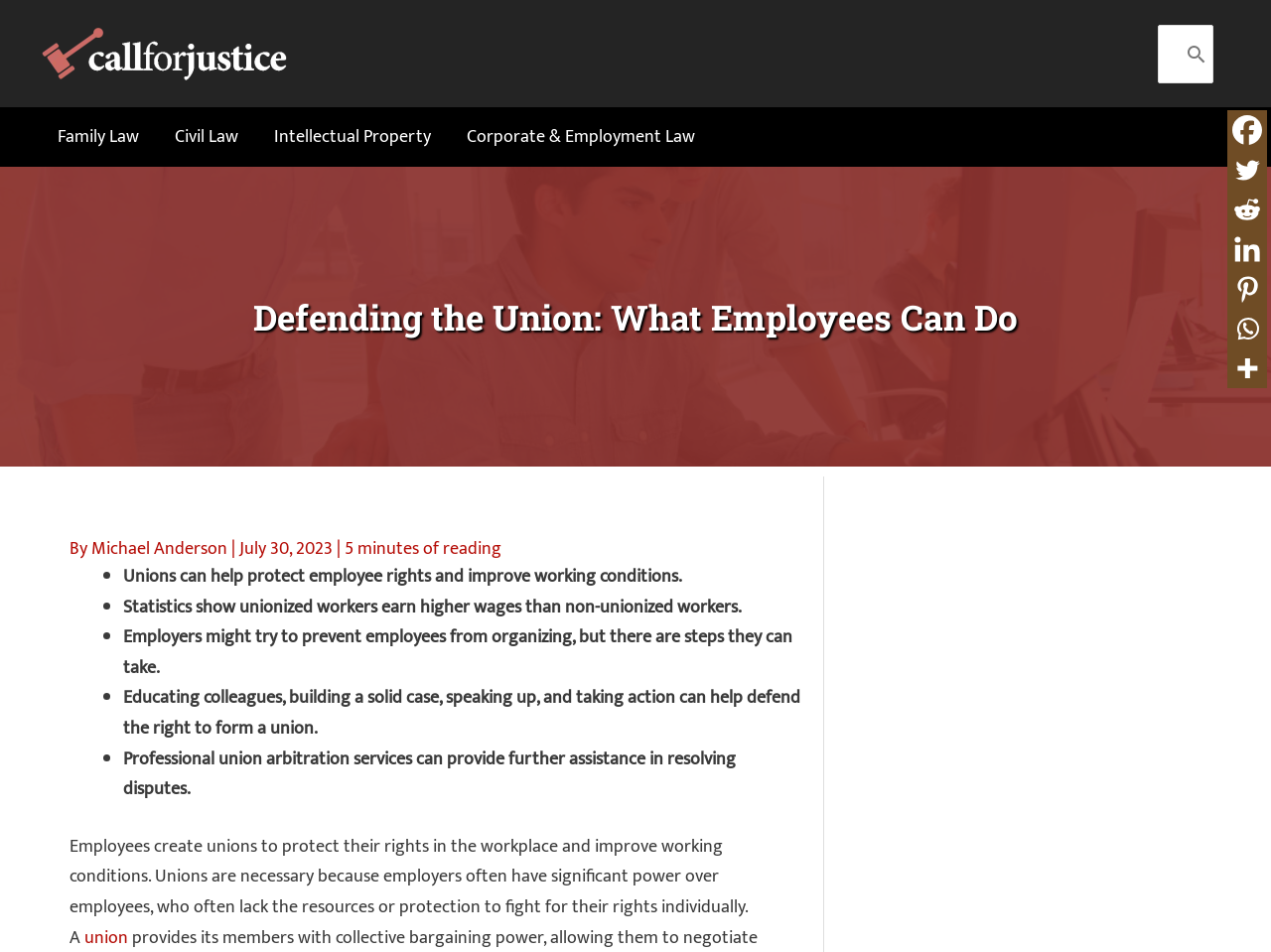What social media platforms are available for sharing?
Using the information from the image, give a concise answer in one word or a short phrase.

Facebook, Twitter, etc.